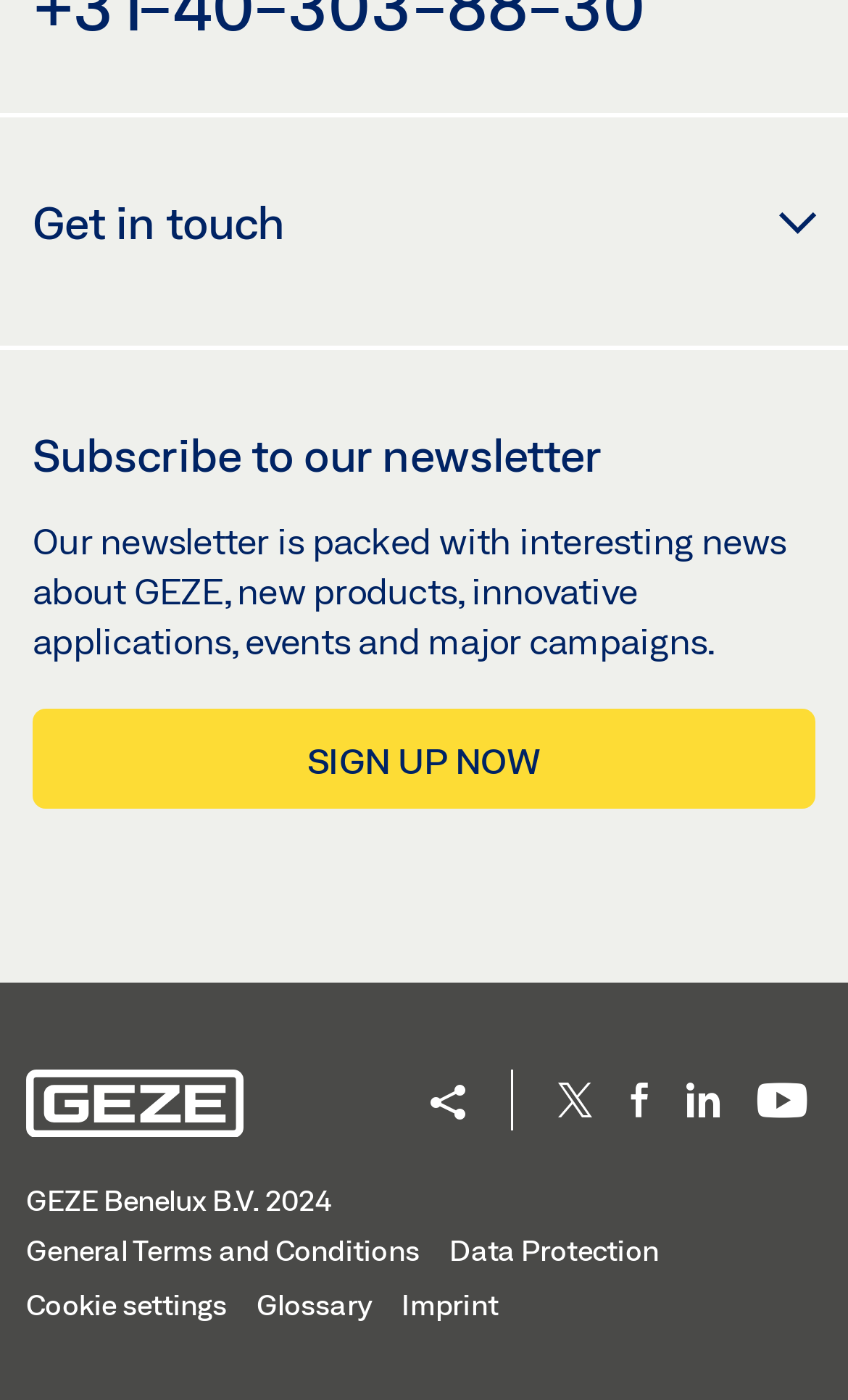Can you specify the bounding box coordinates for the region that should be clicked to fulfill this instruction: "Get in touch".

[0.038, 0.14, 0.962, 0.178]